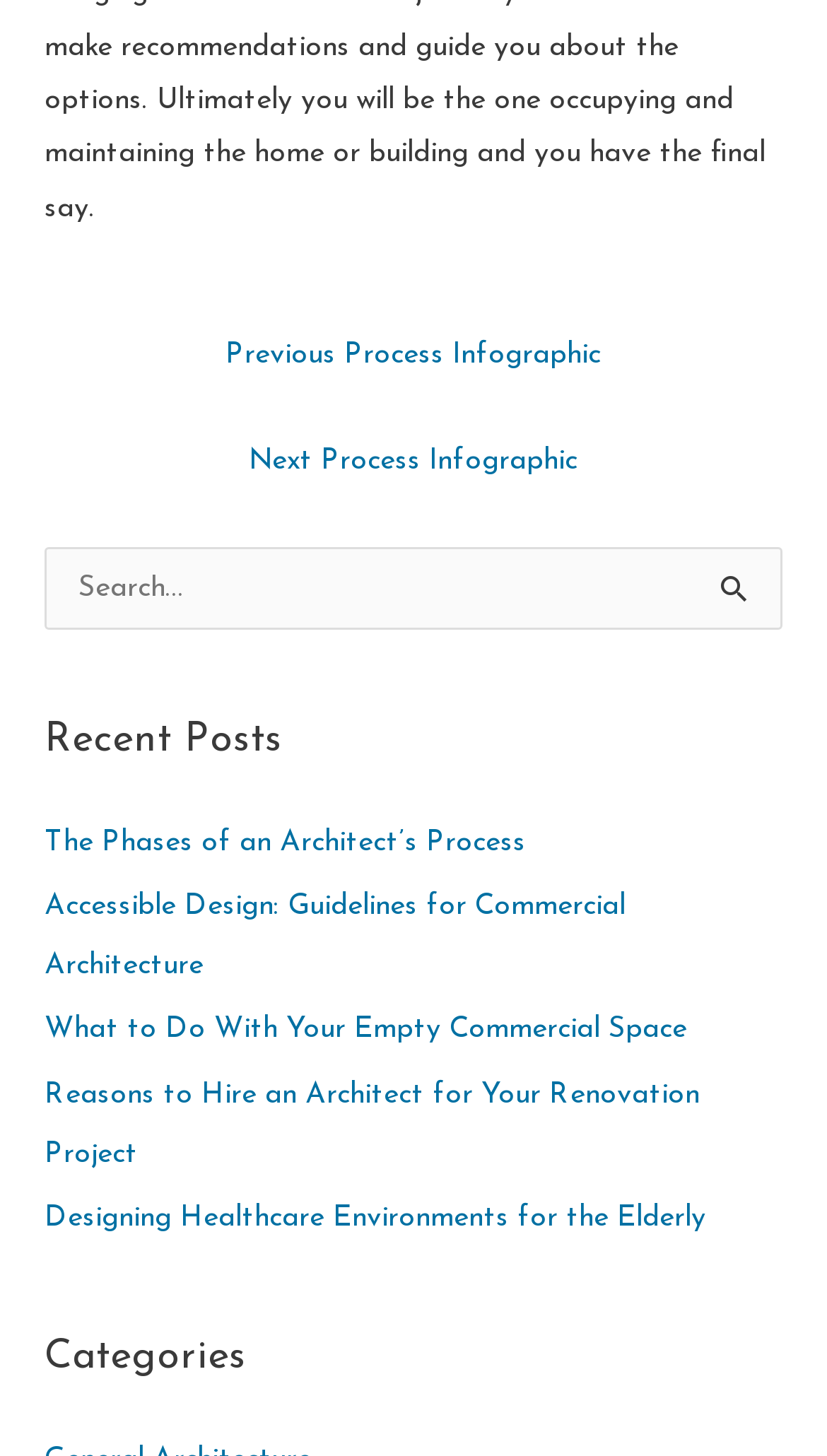What type of posts are listed under 'Recent Posts'?
Look at the screenshot and provide an in-depth answer.

The 'Recent Posts' section lists several links to articles, including 'The Phases of an Architect’s Process', 'Accessible Design: Guidelines for Commercial Architecture', and others. These titles suggest that the posts are related to architecture and design.